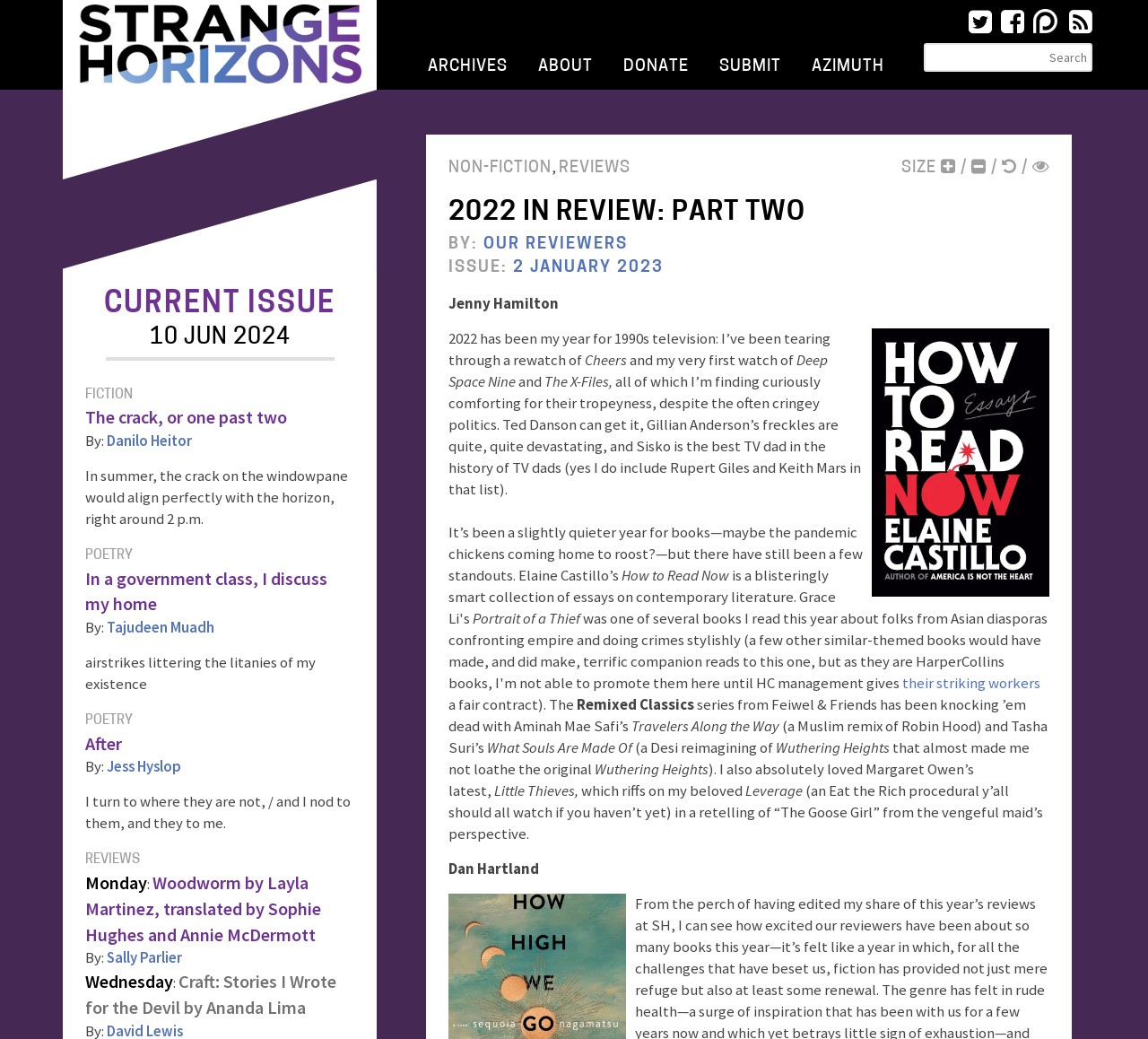With reference to the screenshot, provide a detailed response to the question below:
What is the type of content listed under the 'POETRY' section?

I found the answer by looking at the links and text content under the 'POETRY' section and seeing that they are all poems, such as 'In a government class, I discuss my home' and 'After'.